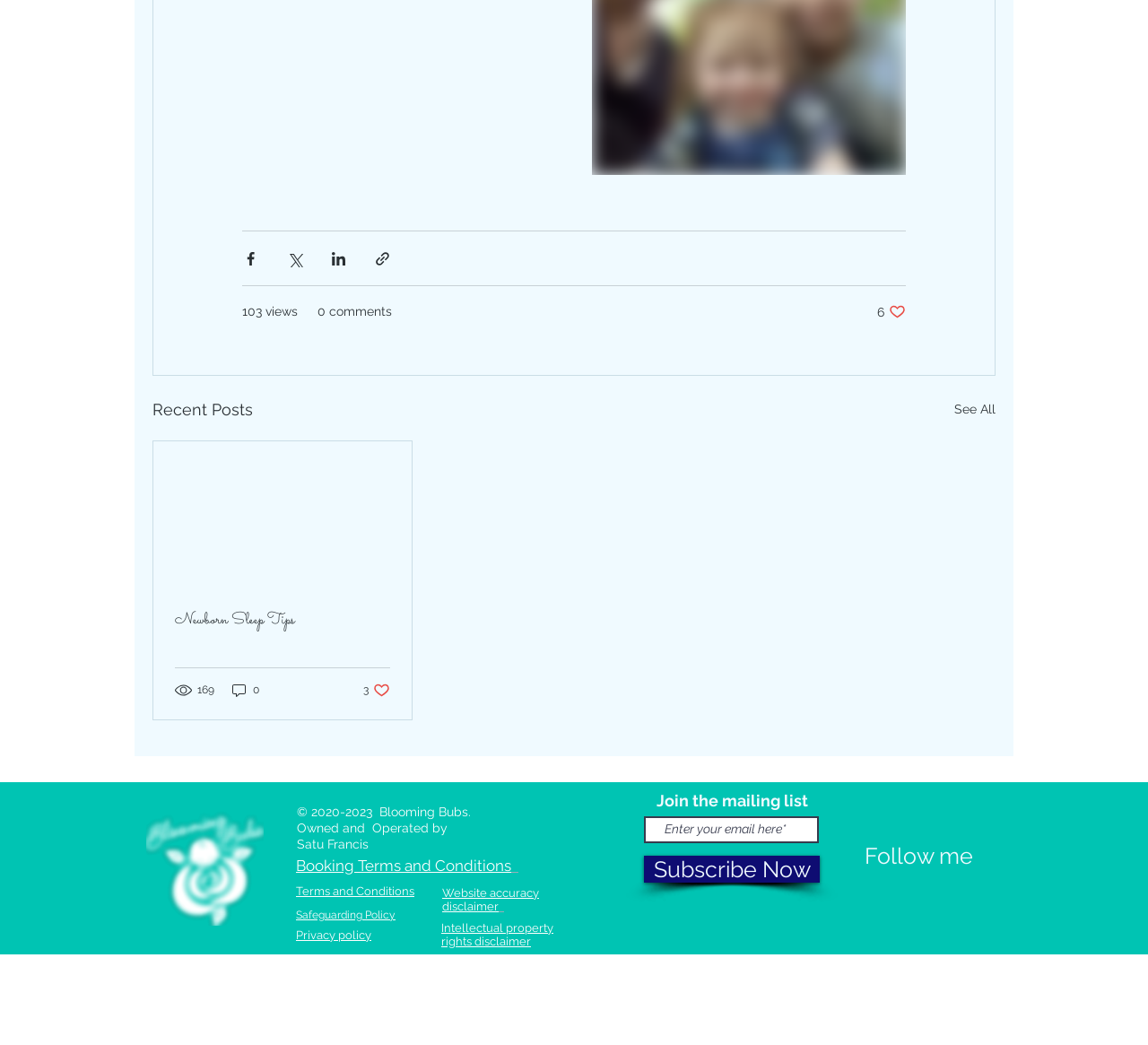Specify the bounding box coordinates of the region I need to click to perform the following instruction: "View recent posts". The coordinates must be four float numbers in the range of 0 to 1, i.e., [left, top, right, bottom].

[0.133, 0.379, 0.22, 0.404]